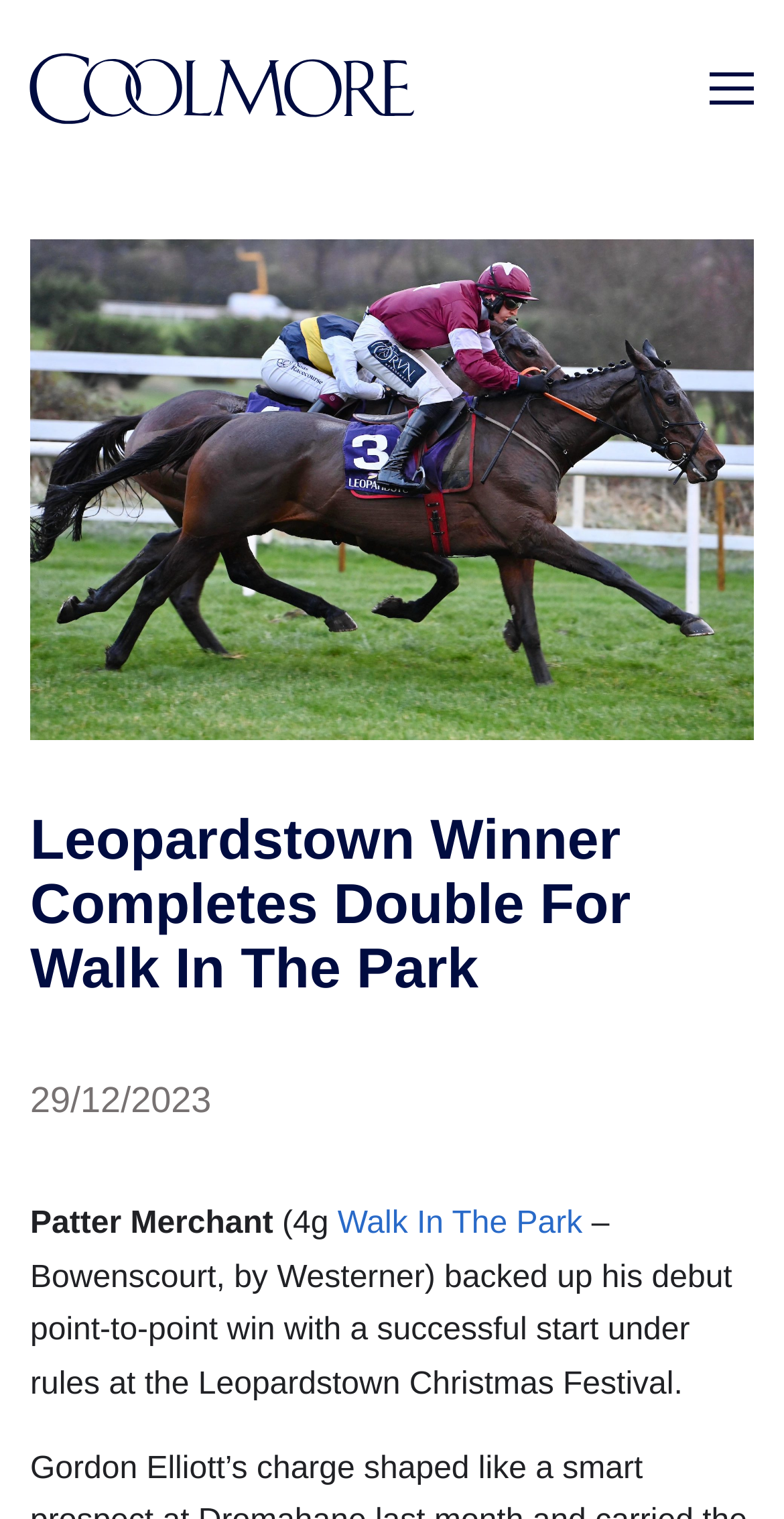What is the date of the article?
Look at the image and answer the question with a single word or phrase.

29/12/2023